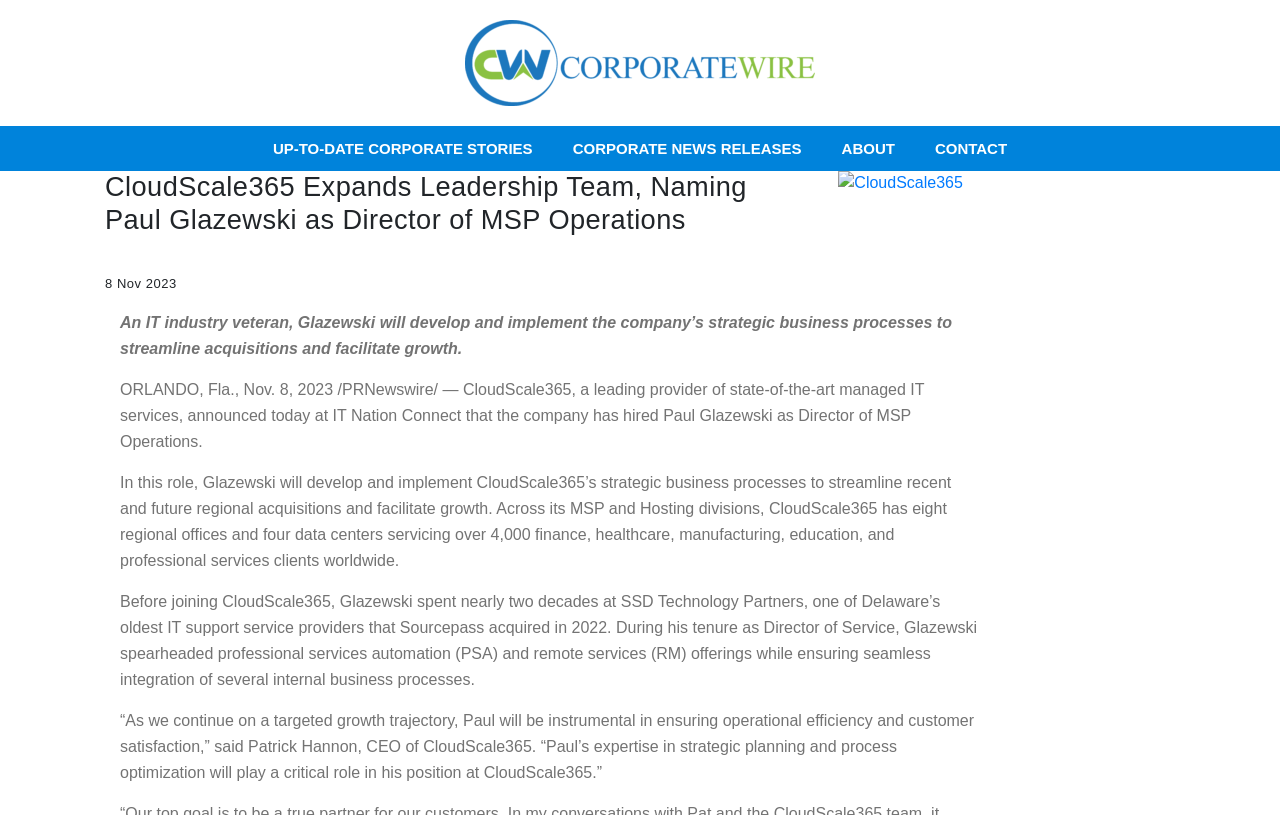Extract the bounding box coordinates of the UI element described: "Corporate News Releases". Provide the coordinates in the format [left, top, right, bottom] with values ranging from 0 to 1.

[0.432, 0.155, 0.642, 0.21]